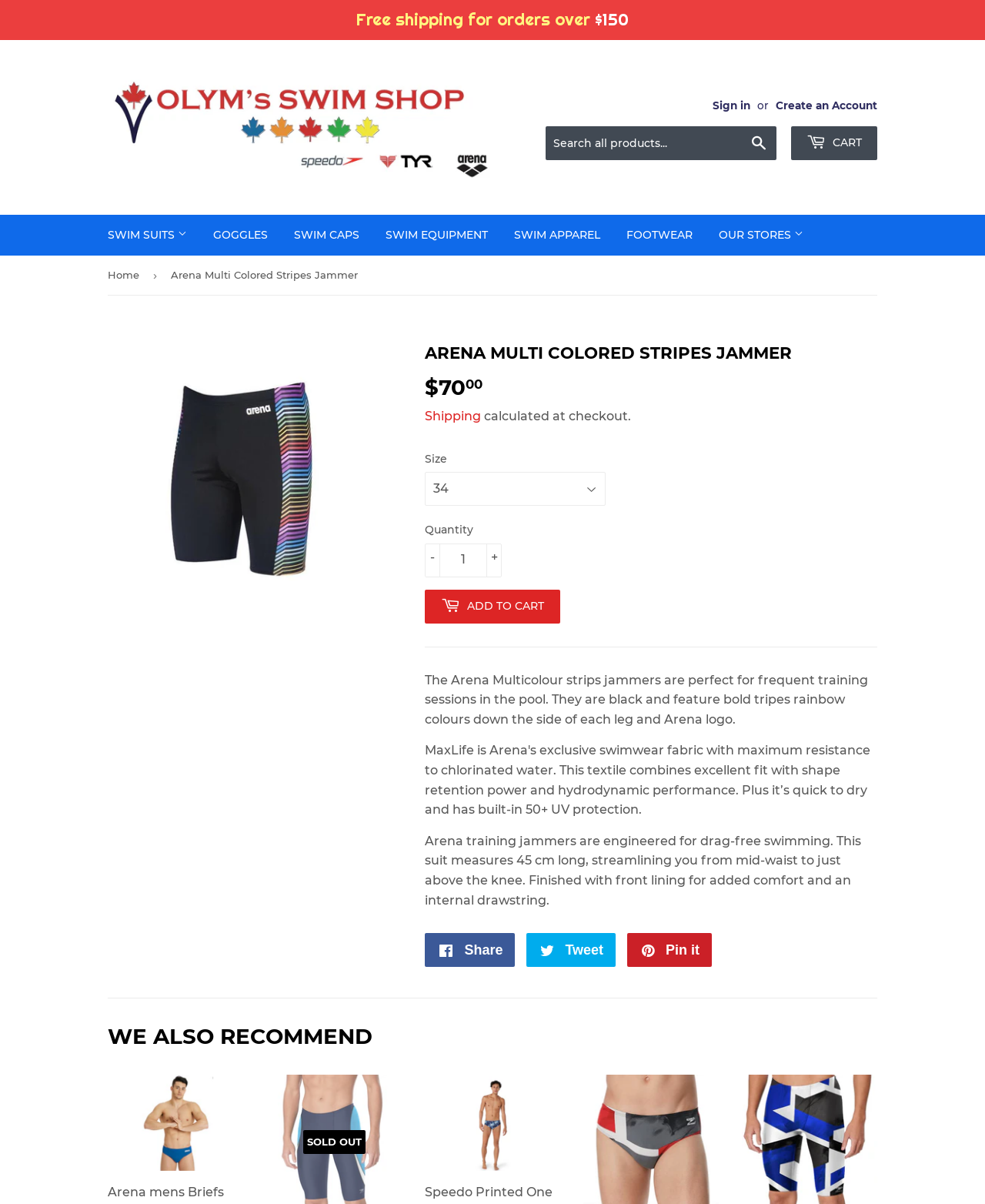Refer to the screenshot and give an in-depth answer to this question: How many social media sharing options are available?

The social media sharing options can be found at the bottom of the product description section, where there are three options: 'Share on Facebook', 'Tweet on Twitter', and 'Pin on Pinterest'.